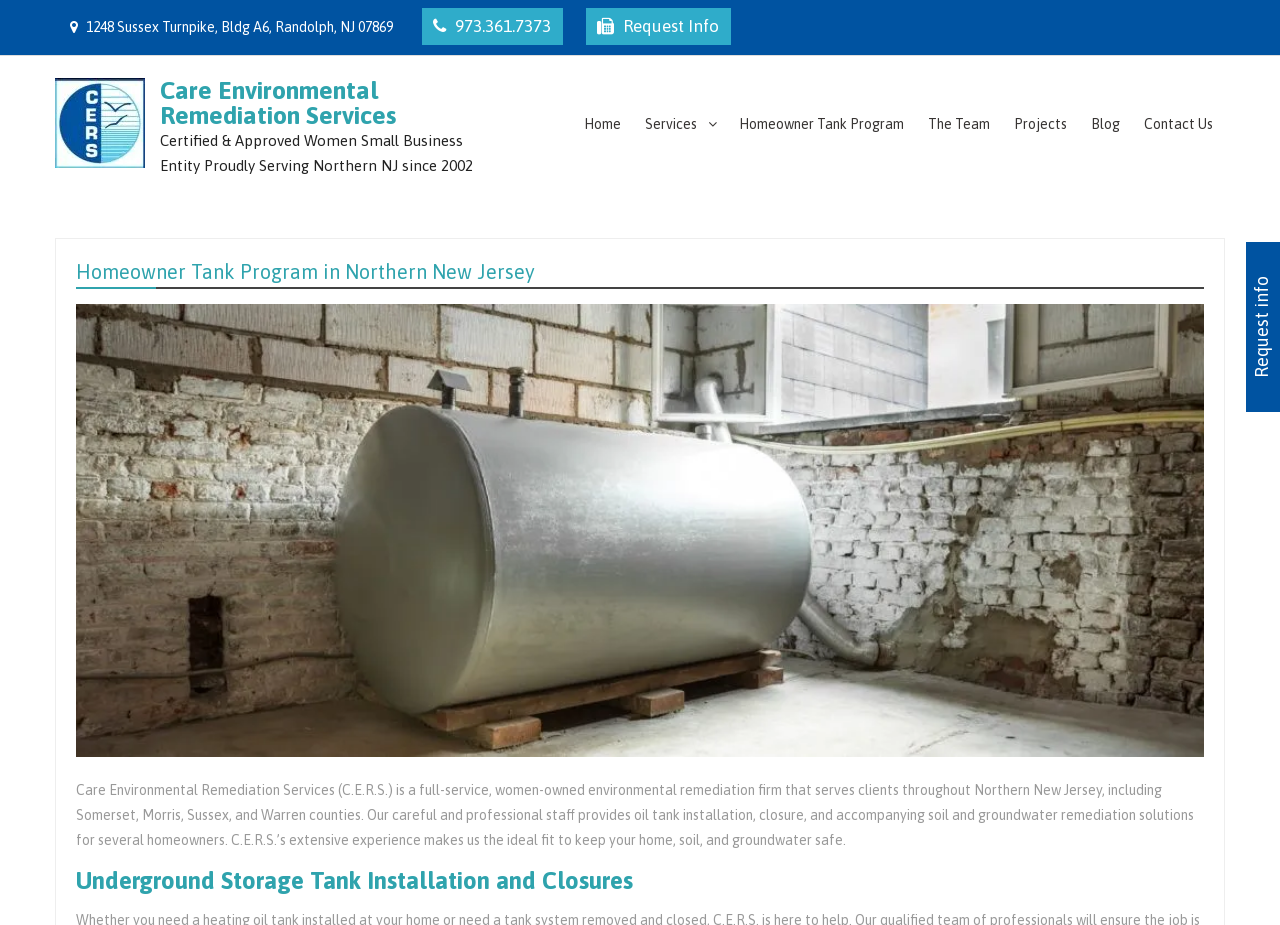Provide a brief response in the form of a single word or phrase:
What services does Care Environmental Remediation Services provide?

oil tank installation, closure, and soil and groundwater remediation